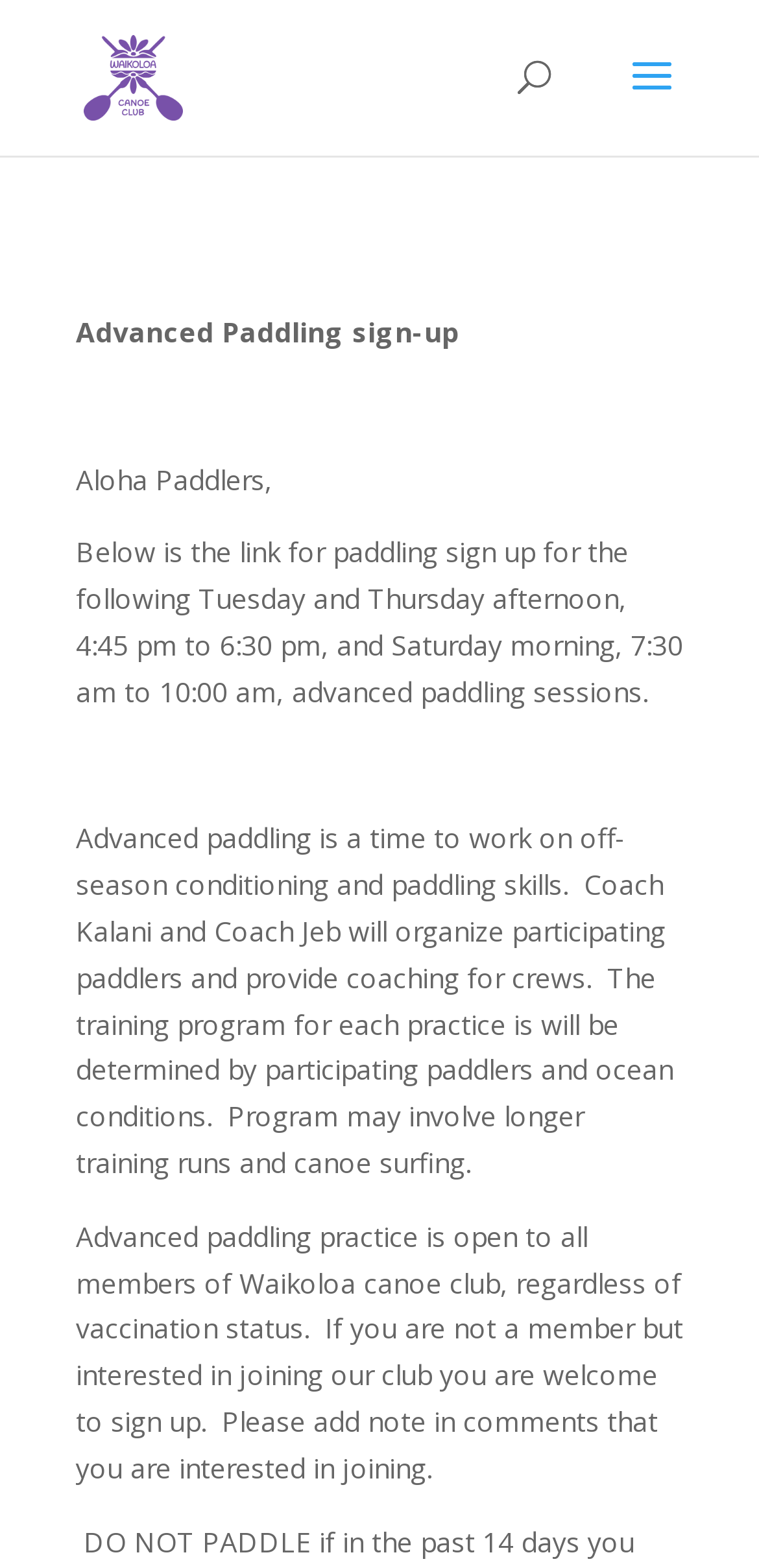How many days a week are paddling sessions available?
Based on the screenshot, respond with a single word or phrase.

Three